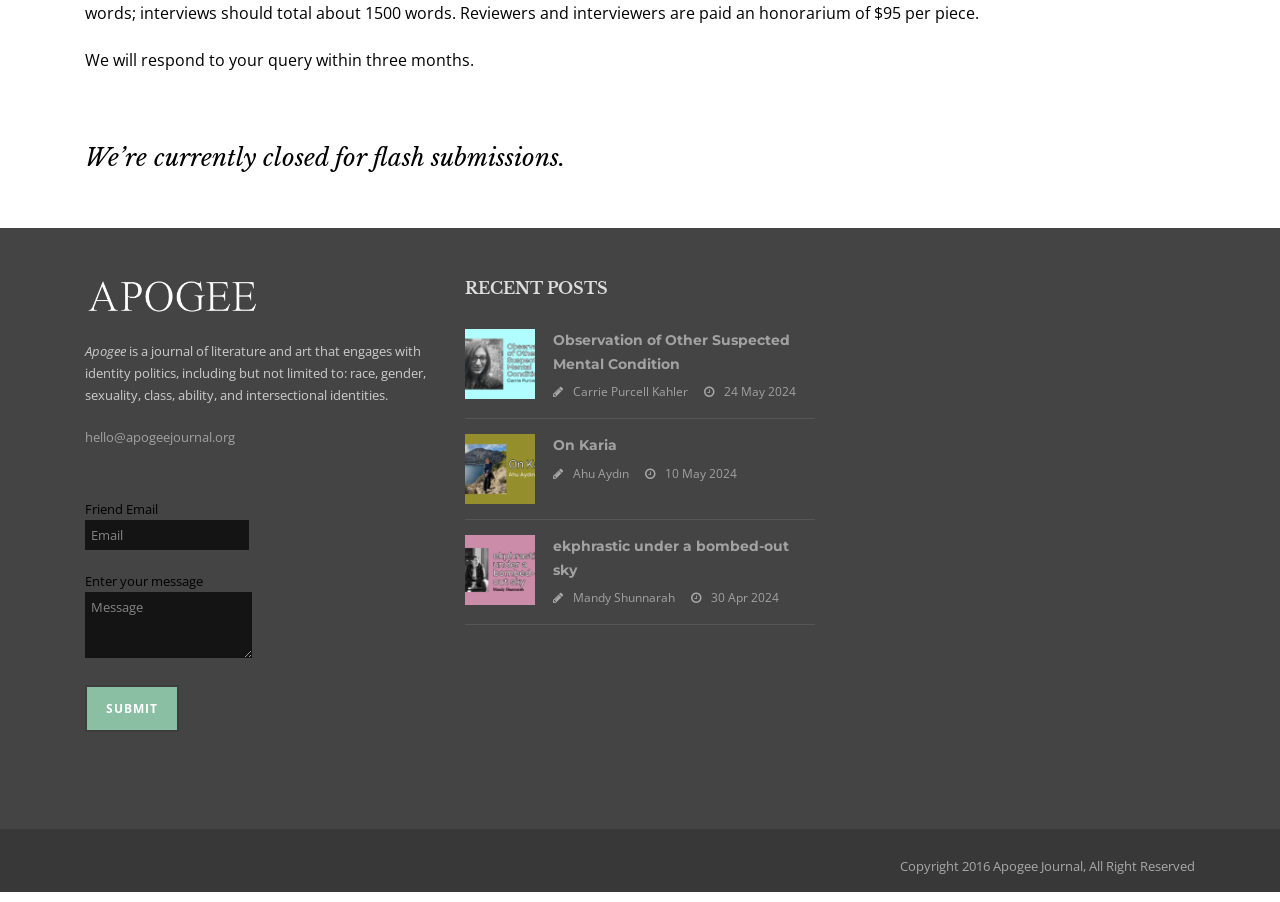From the details in the image, provide a thorough response to the question: What is the title of the first recent post?

The title of the first recent post can be found in the link element 'Observation of Other Suspected Mental Condition' under the heading 'RECENT POSTS'.